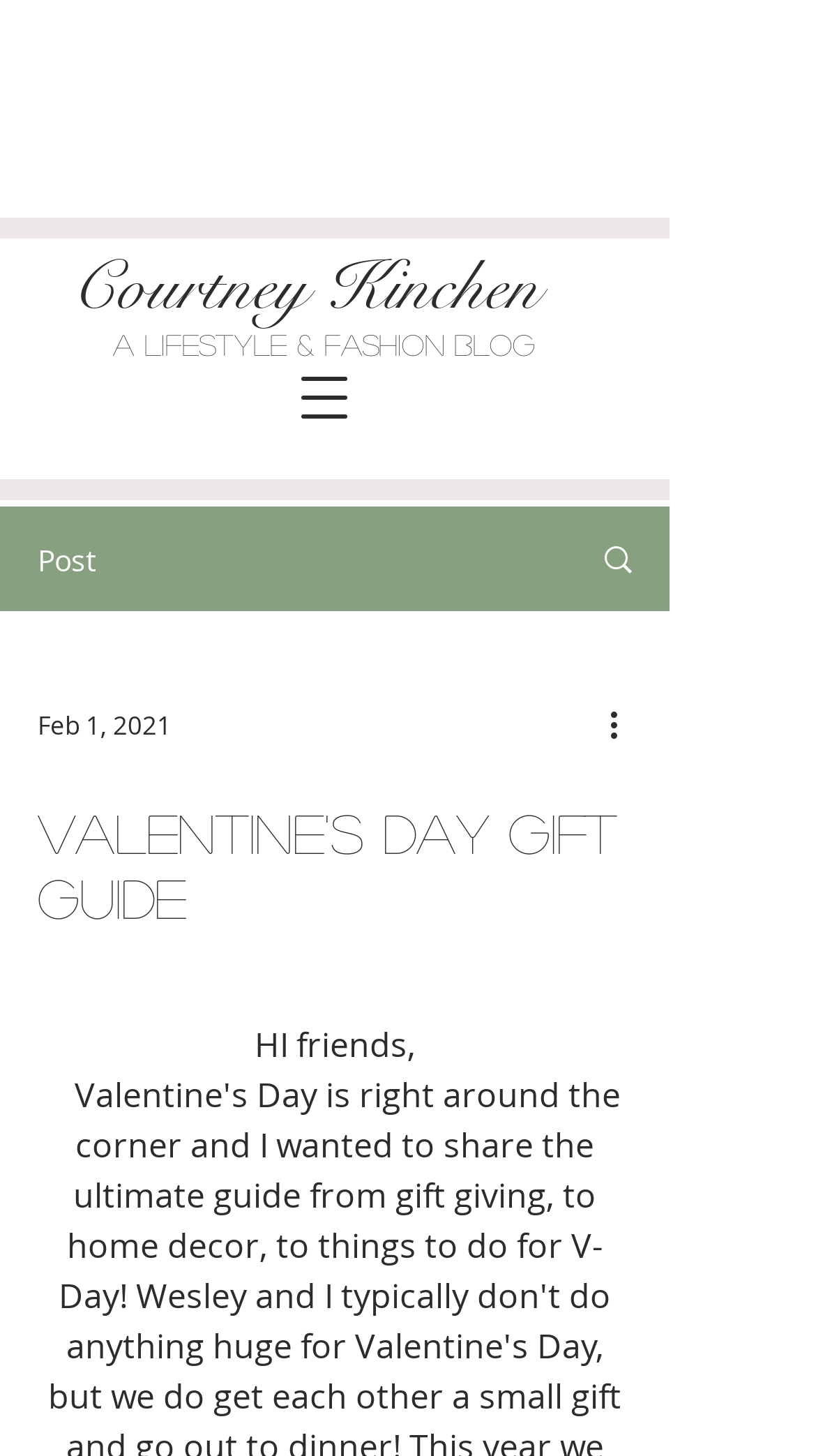What is the topic of the post?
Examine the image and provide an in-depth answer to the question.

The topic of the post can be determined by looking at the heading element that says 'Valentine's Day gift guide', which is located below the date of the post.